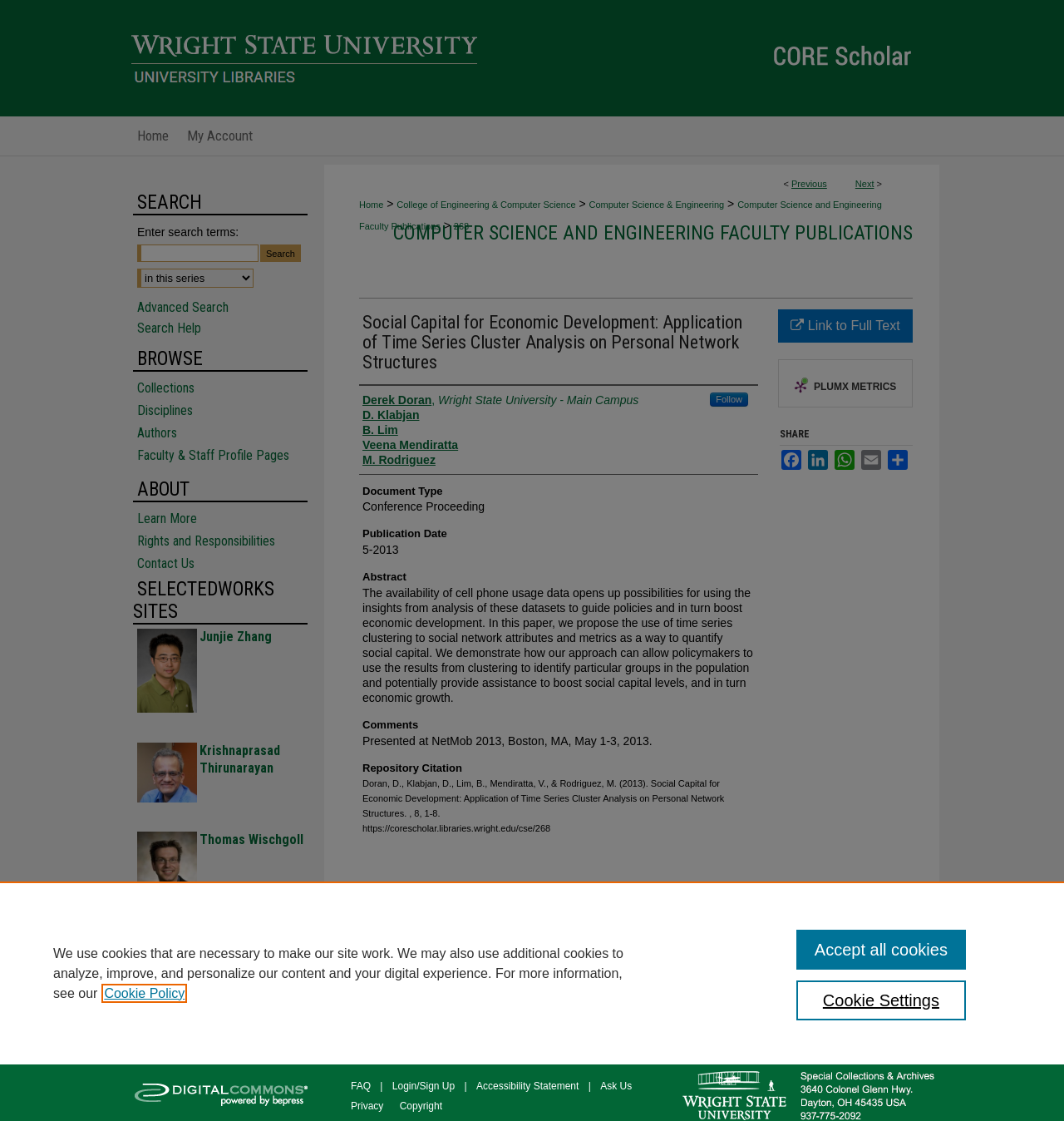Kindly provide the bounding box coordinates of the section you need to click on to fulfill the given instruction: "Visit the profile of Junjie Zhang".

[0.129, 0.625, 0.185, 0.639]